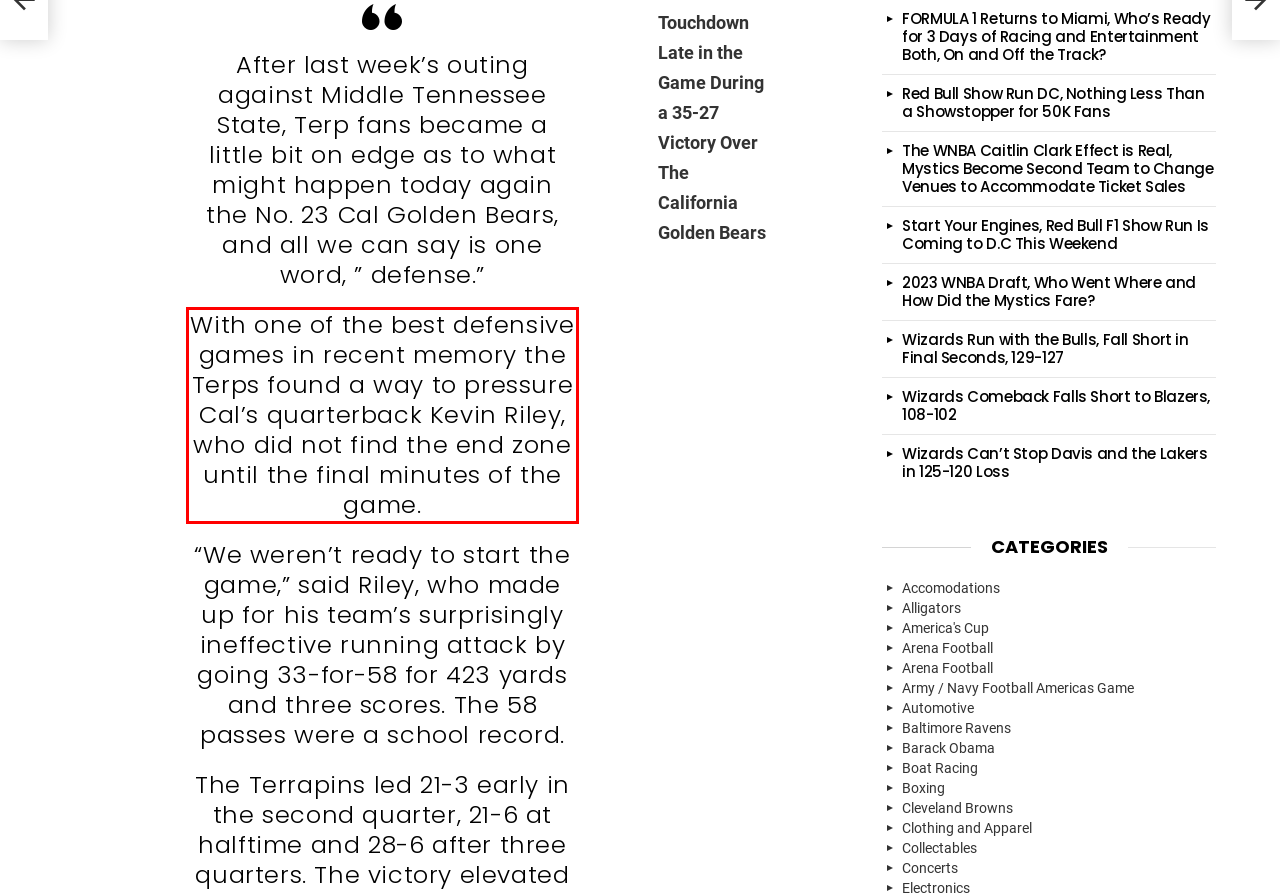Using OCR, extract the text content found within the red bounding box in the given webpage screenshot.

With one of the best defensive games in recent memory the Terps found a way to pressure Cal’s quarterback Kevin Riley, who did not find the end zone until the final minutes of the game.